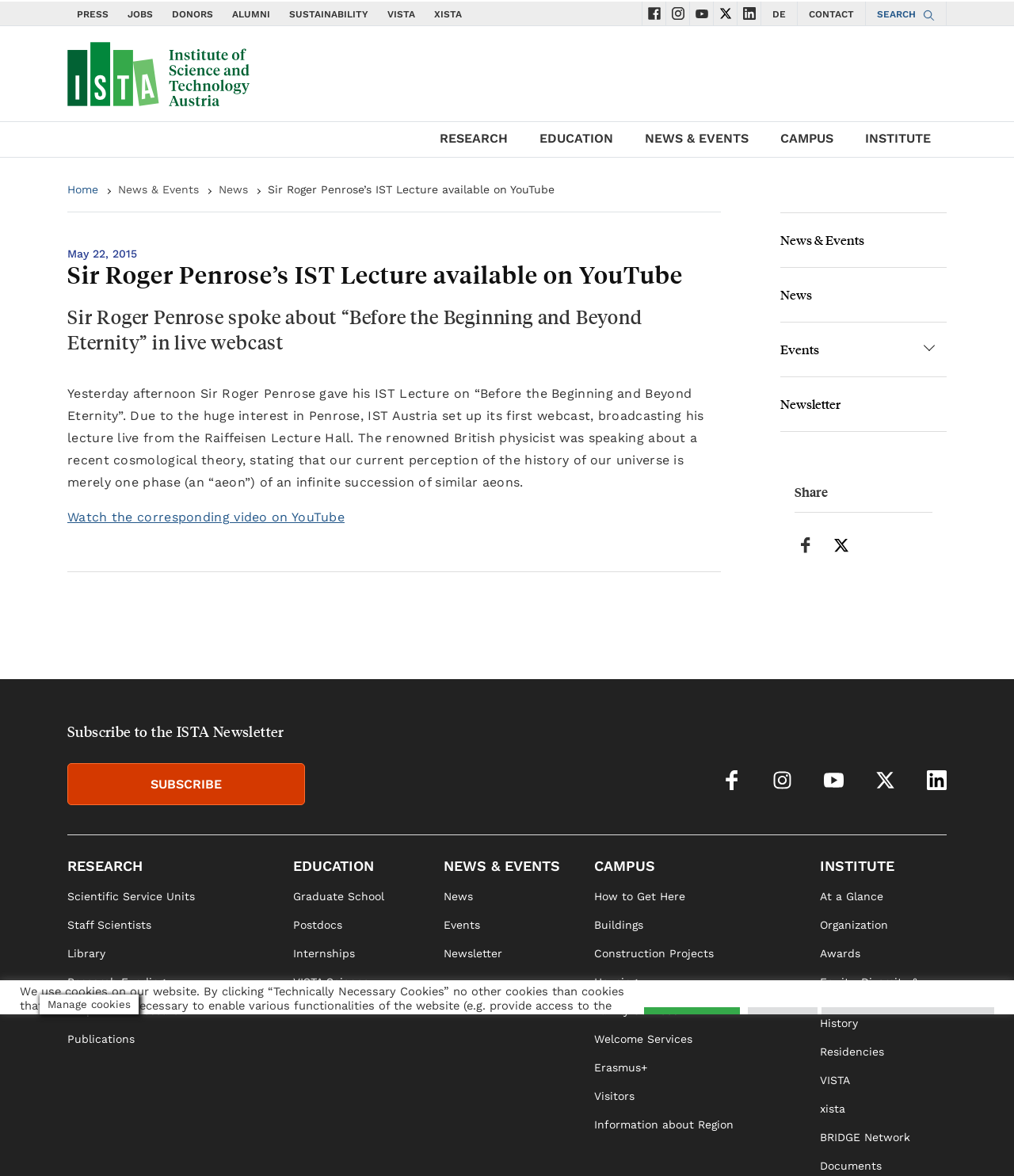From the details in the image, provide a thorough response to the question: What is the name of the physicist who gave a lecture?

The answer can be found in the article section of the webpage, where it is mentioned that 'Yesterday afternoon Sir Roger Penrose gave his IST Lecture on “Before the Beginning and Beyond Eternity”.'